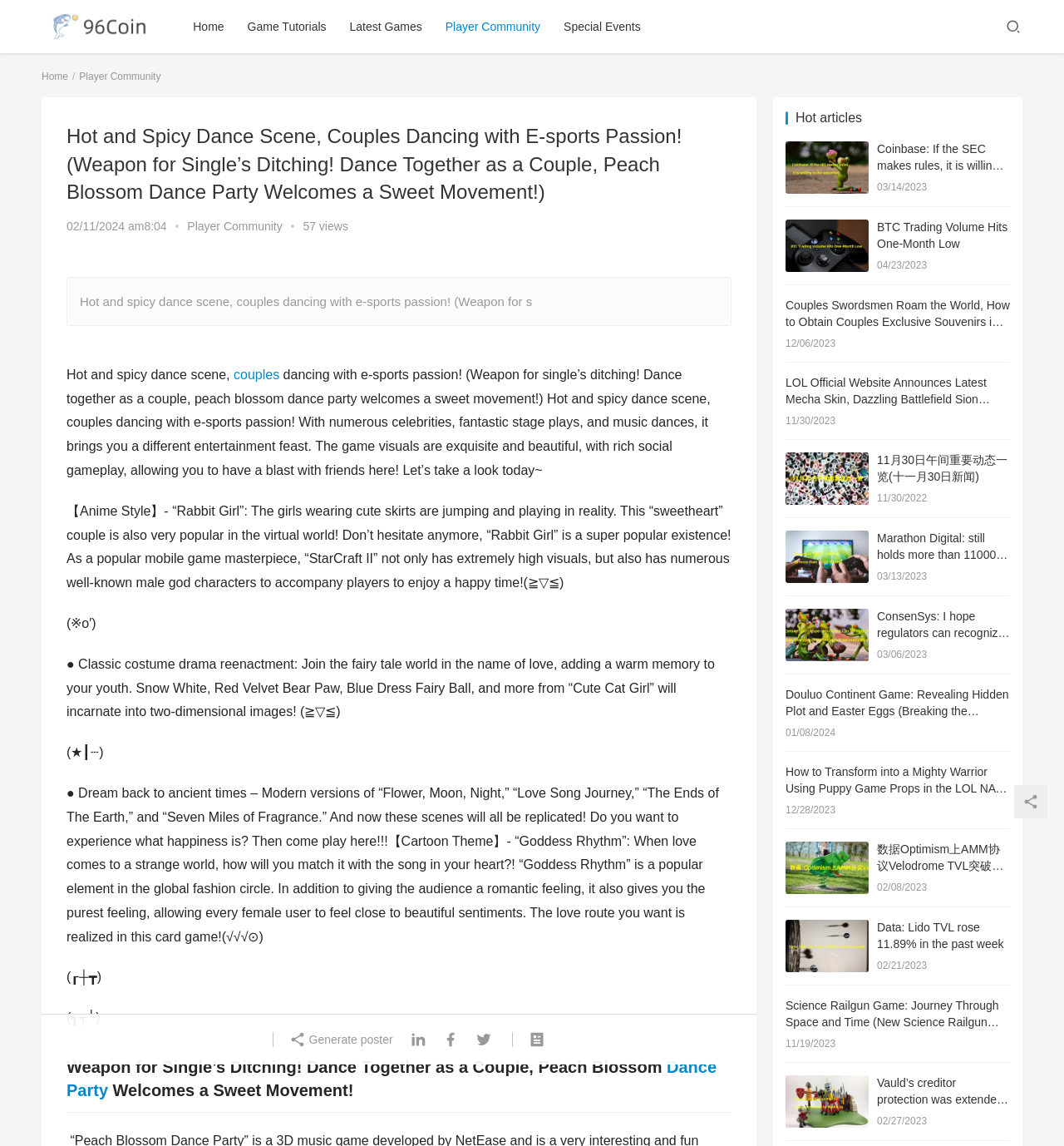Using the description "Player Community", predict the bounding box of the relevant HTML element.

[0.408, 0.0, 0.519, 0.046]